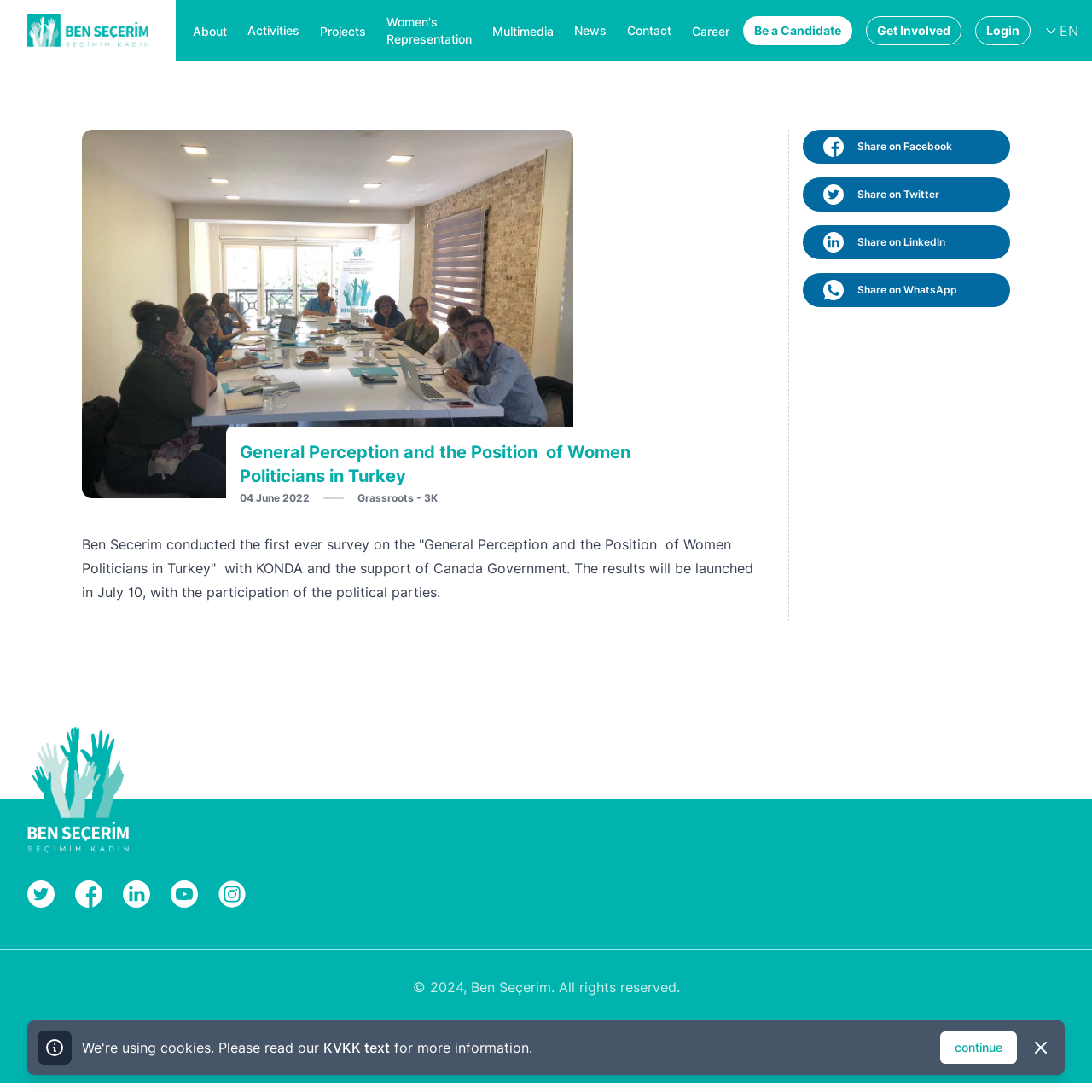Generate the main heading text from the webpage.

General Perception and the Position  of Women Politicians in Turkey